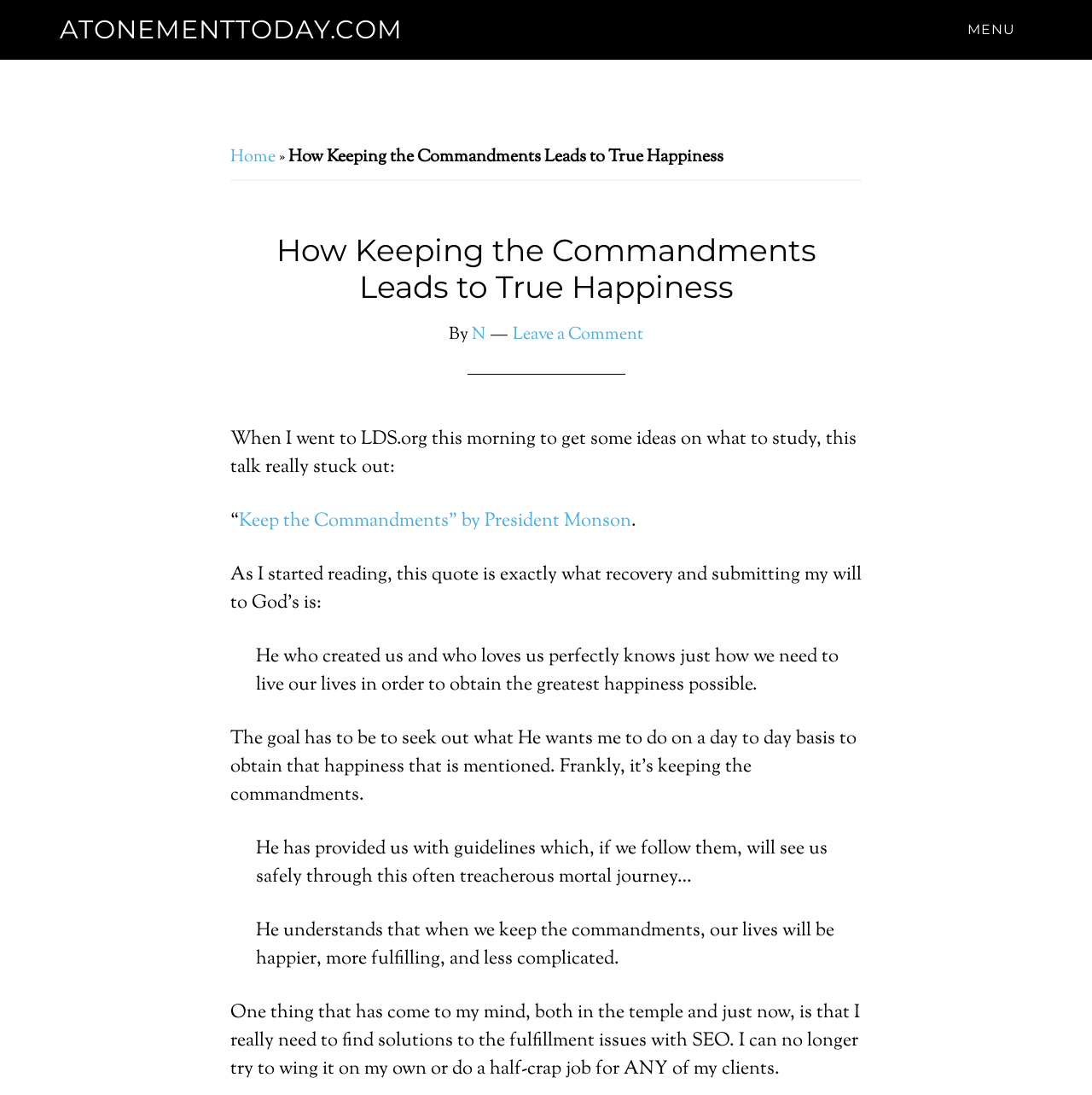Using the format (top-left x, top-left y, bottom-right x, bottom-right y), and given the element description, identify the bounding box coordinates within the screenshot: AtonementToday.com

[0.055, 0.012, 0.369, 0.041]